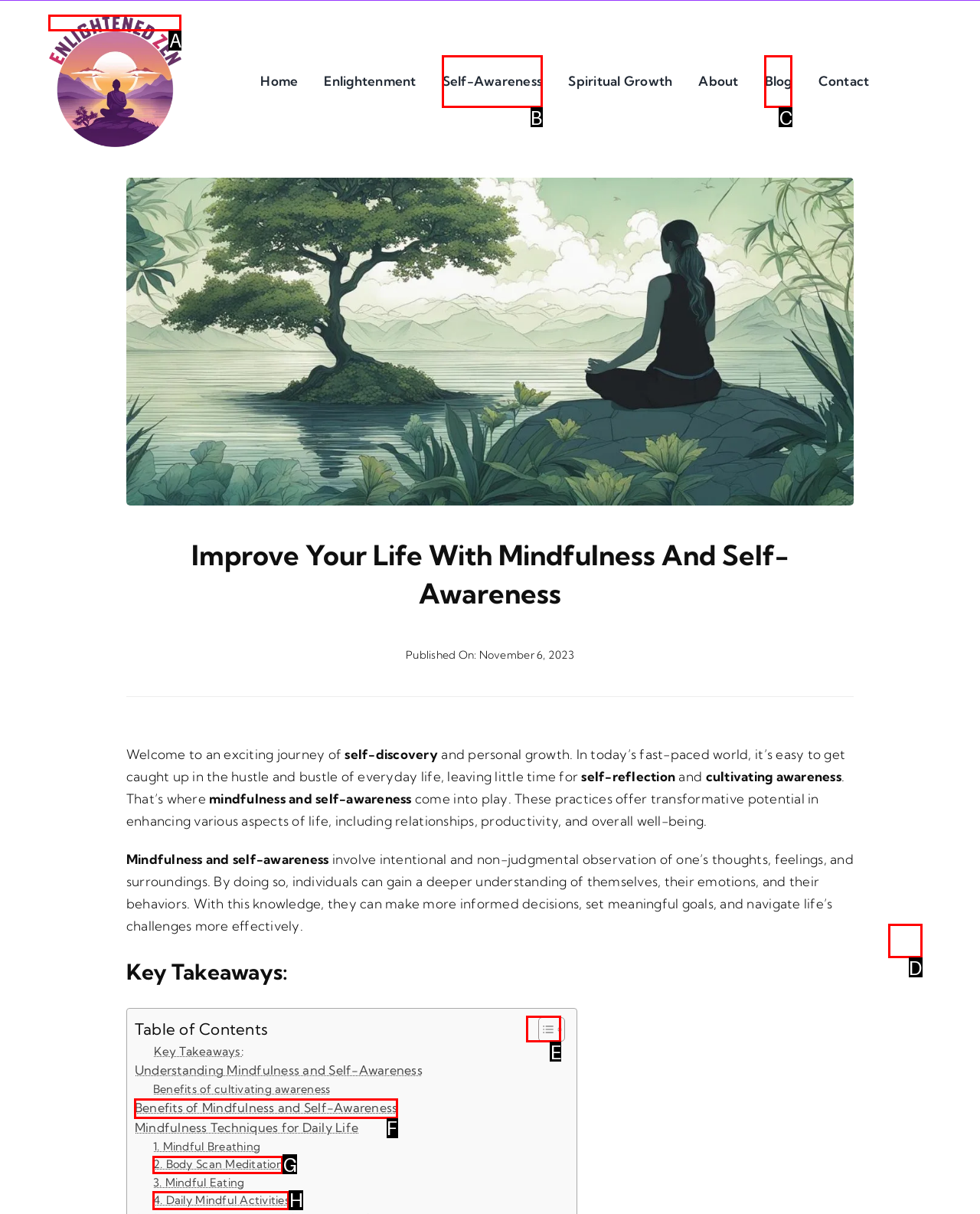From the given options, indicate the letter that corresponds to the action needed to complete this task: Scroll to the top of the page. Respond with only the letter.

D